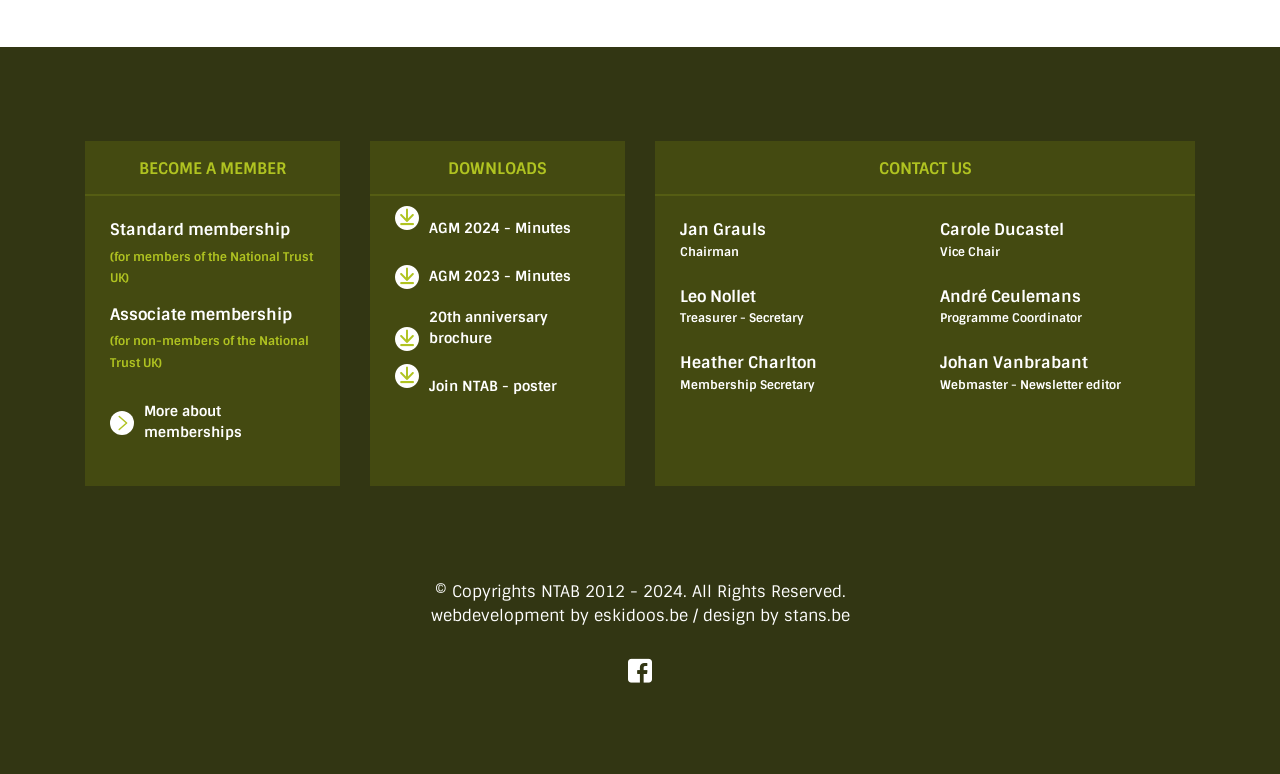Identify the bounding box coordinates of the area that should be clicked in order to complete the given instruction: "Visit eskidoos.be". The bounding box coordinates should be four float numbers between 0 and 1, i.e., [left, top, right, bottom].

[0.464, 0.782, 0.537, 0.809]